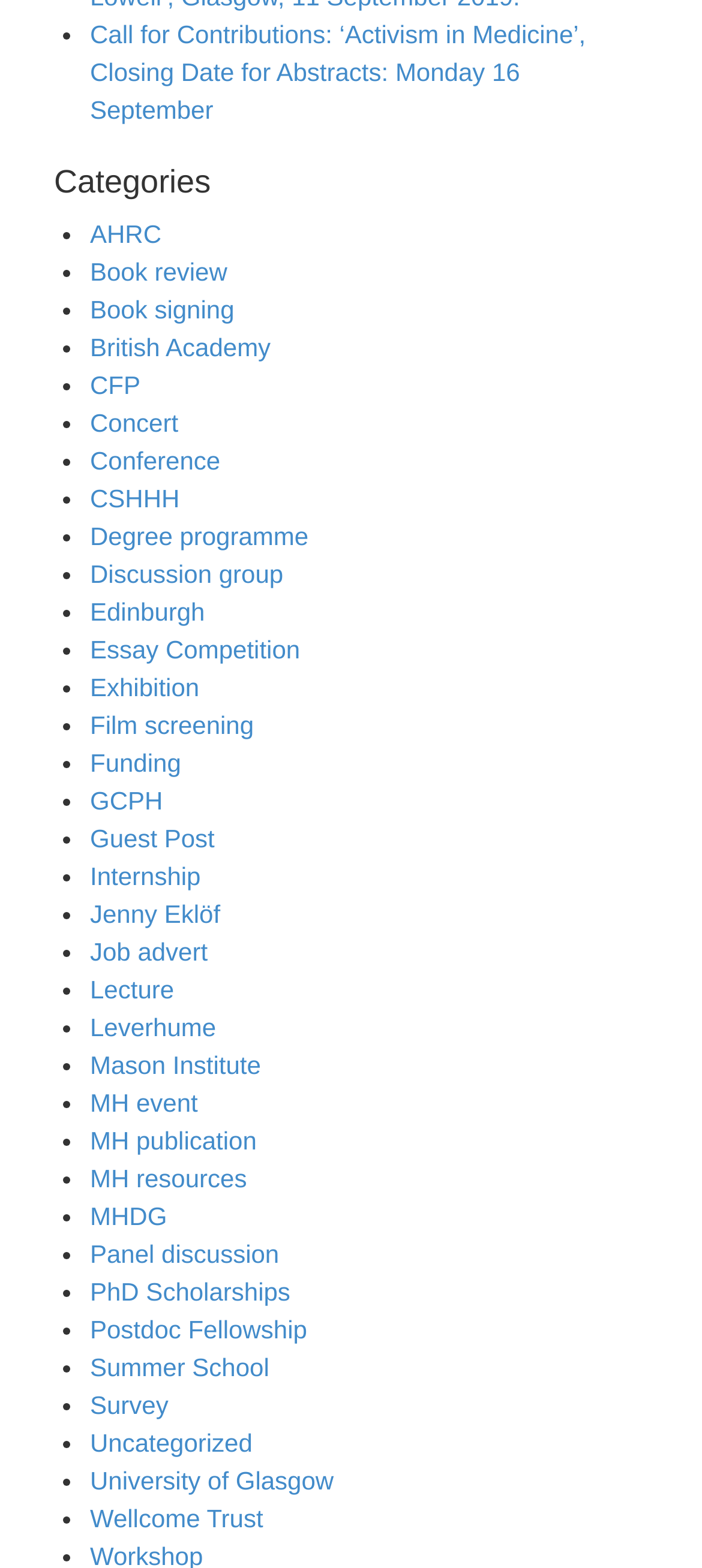Based on the element description MH event, identify the bounding box coordinates for the UI element. The coordinates should be in the format (top-left x, top-left y, bottom-right x, bottom-right y) and within the 0 to 1 range.

[0.128, 0.694, 0.282, 0.712]